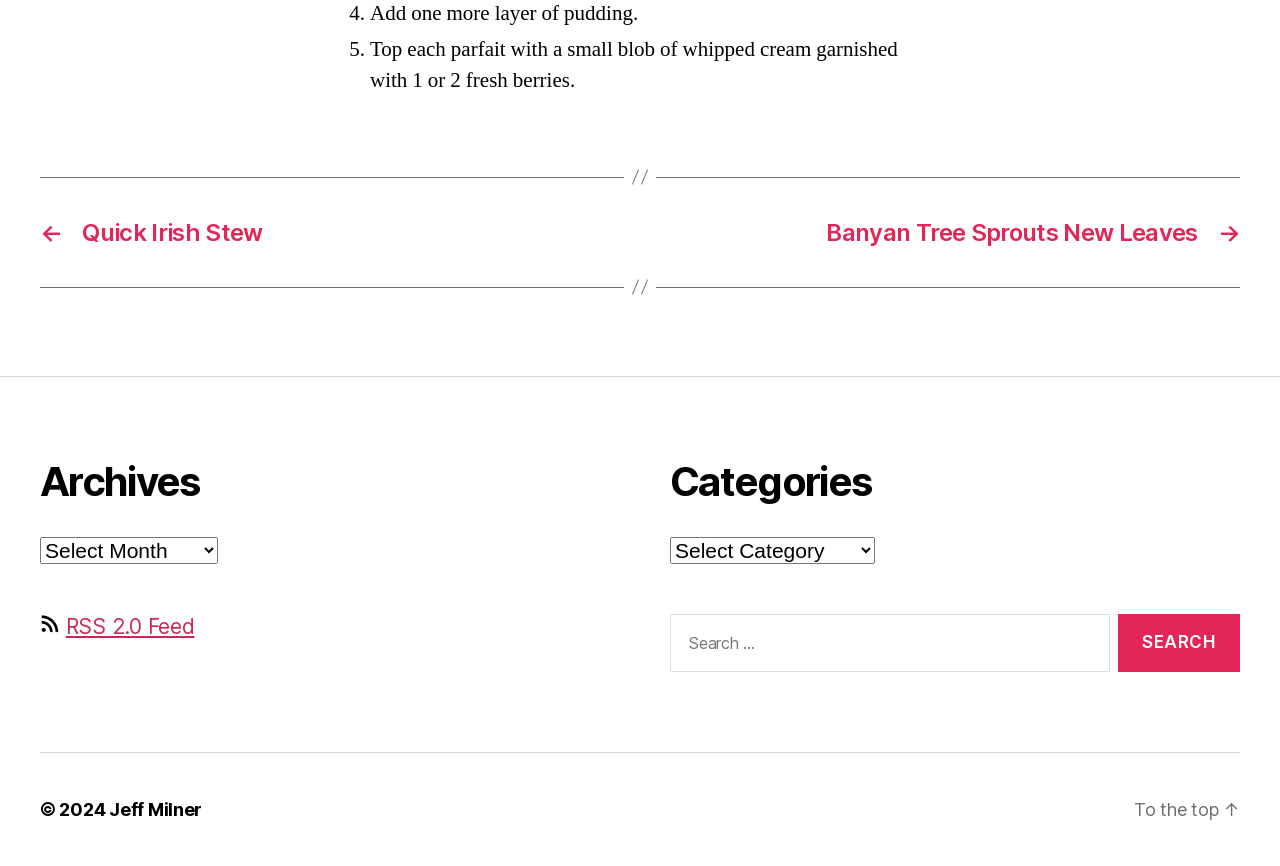Provide a single word or phrase answer to the question: 
What is the instruction for the parfait?

Top with whipped cream and berries